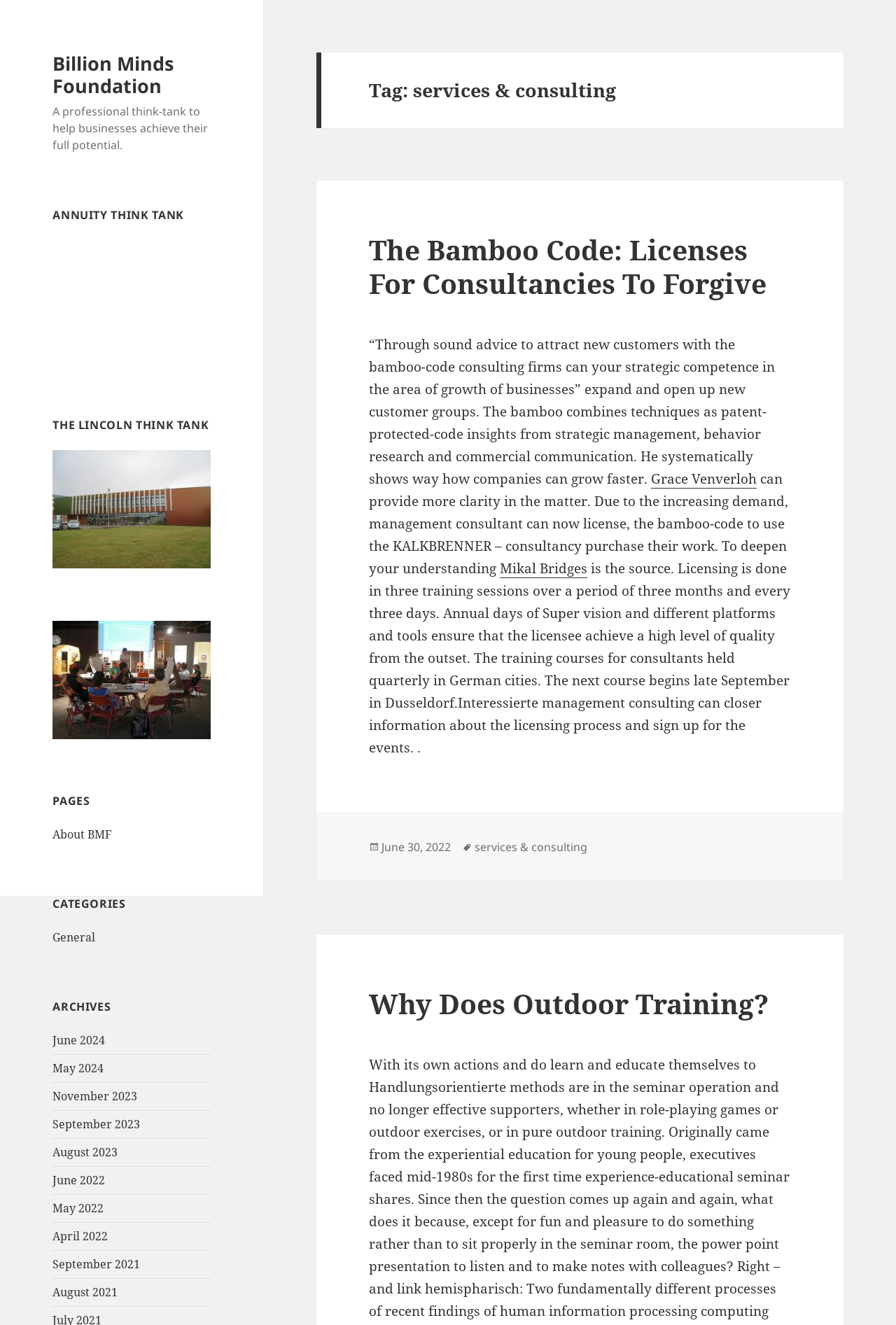Highlight the bounding box of the UI element that corresponds to this description: "September 2023".

[0.059, 0.843, 0.156, 0.854]